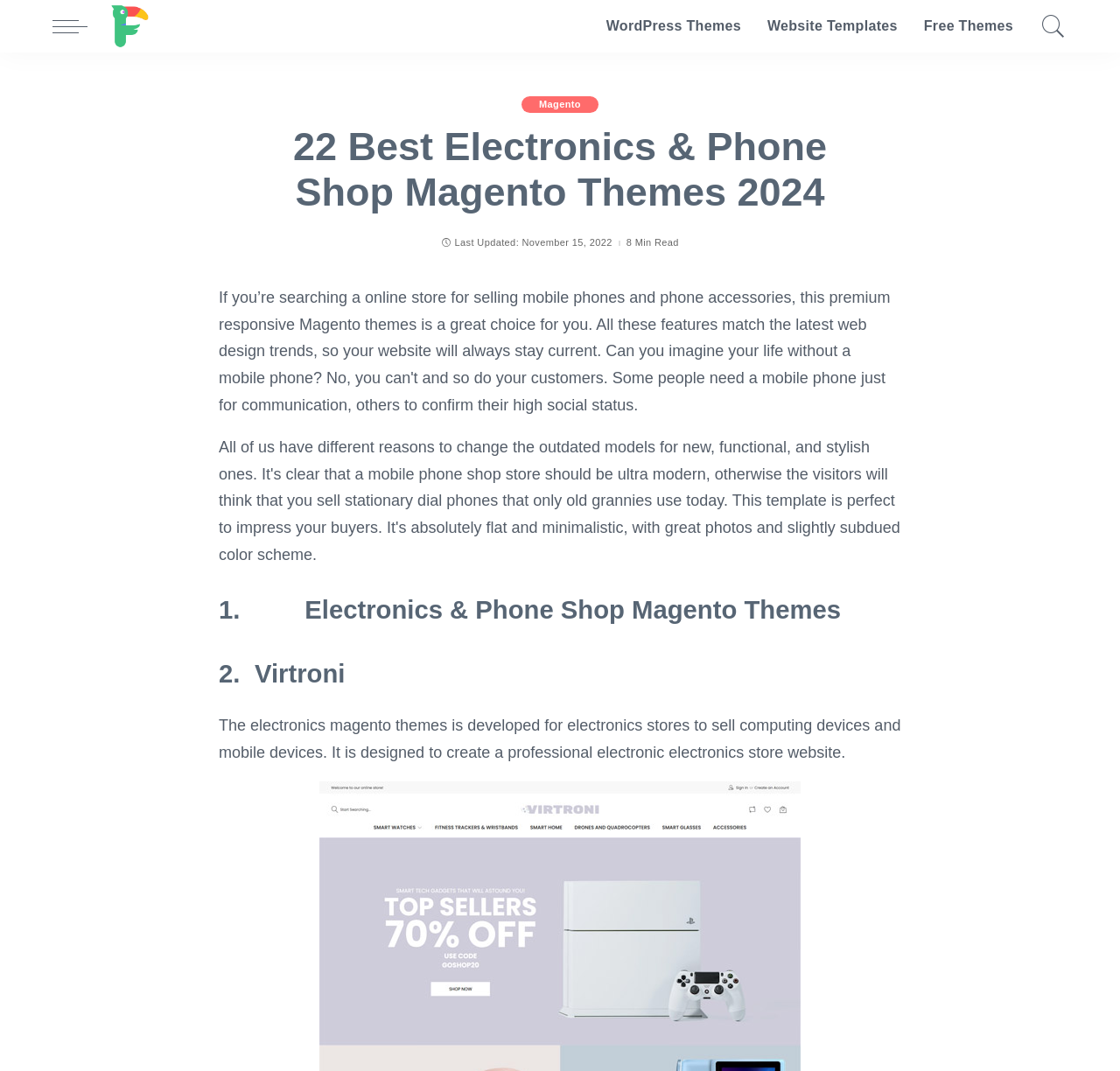What type of store is the Magento theme designed for?
Look at the image and answer with only one word or phrase.

Electronics store